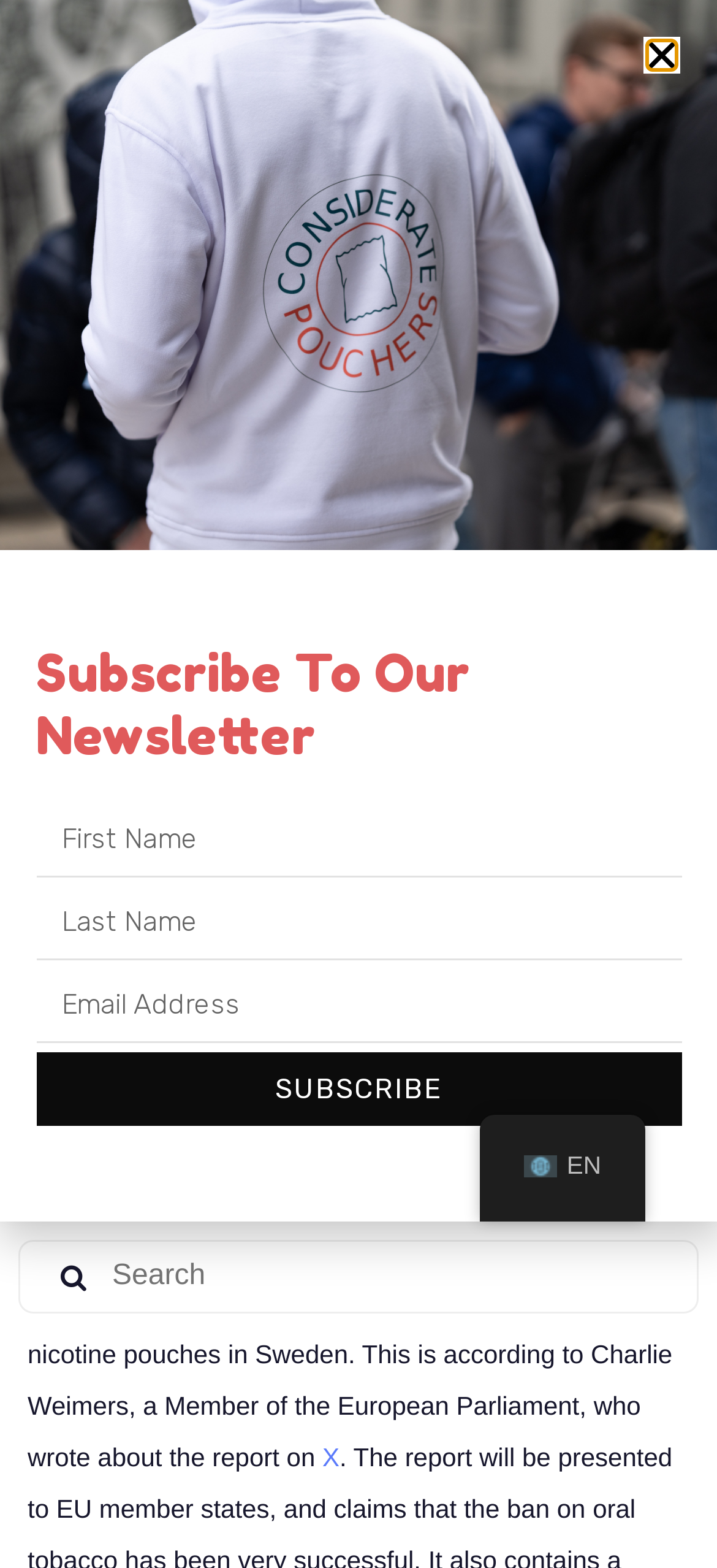Provide the bounding box coordinates of the area you need to click to execute the following instruction: "Visit Considerate Pouchers homepage".

[0.051, 0.0, 0.35, 0.169]